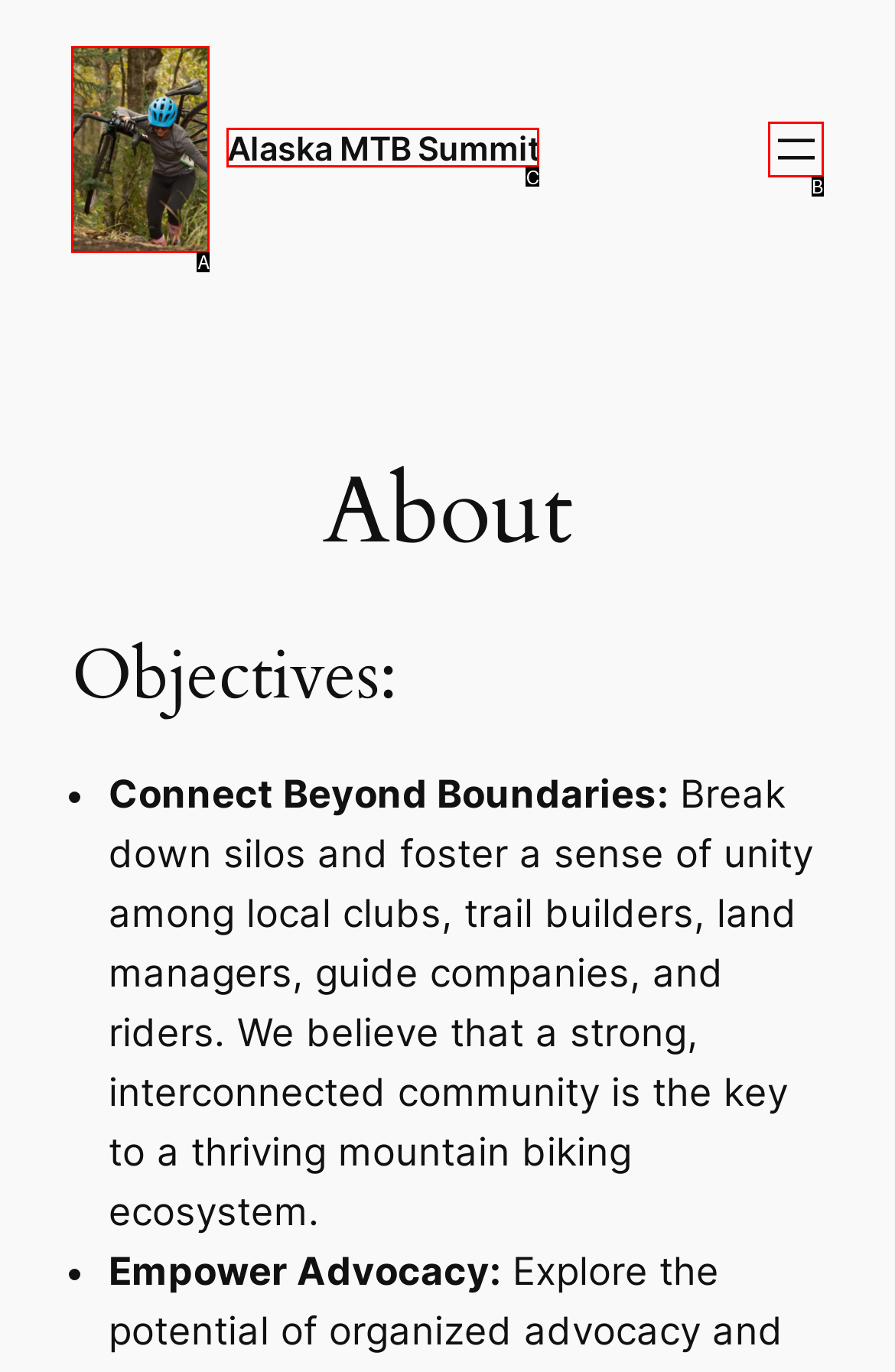Identify the letter of the UI element that fits the description: aria-label="Open menu"
Respond with the letter of the option directly.

B